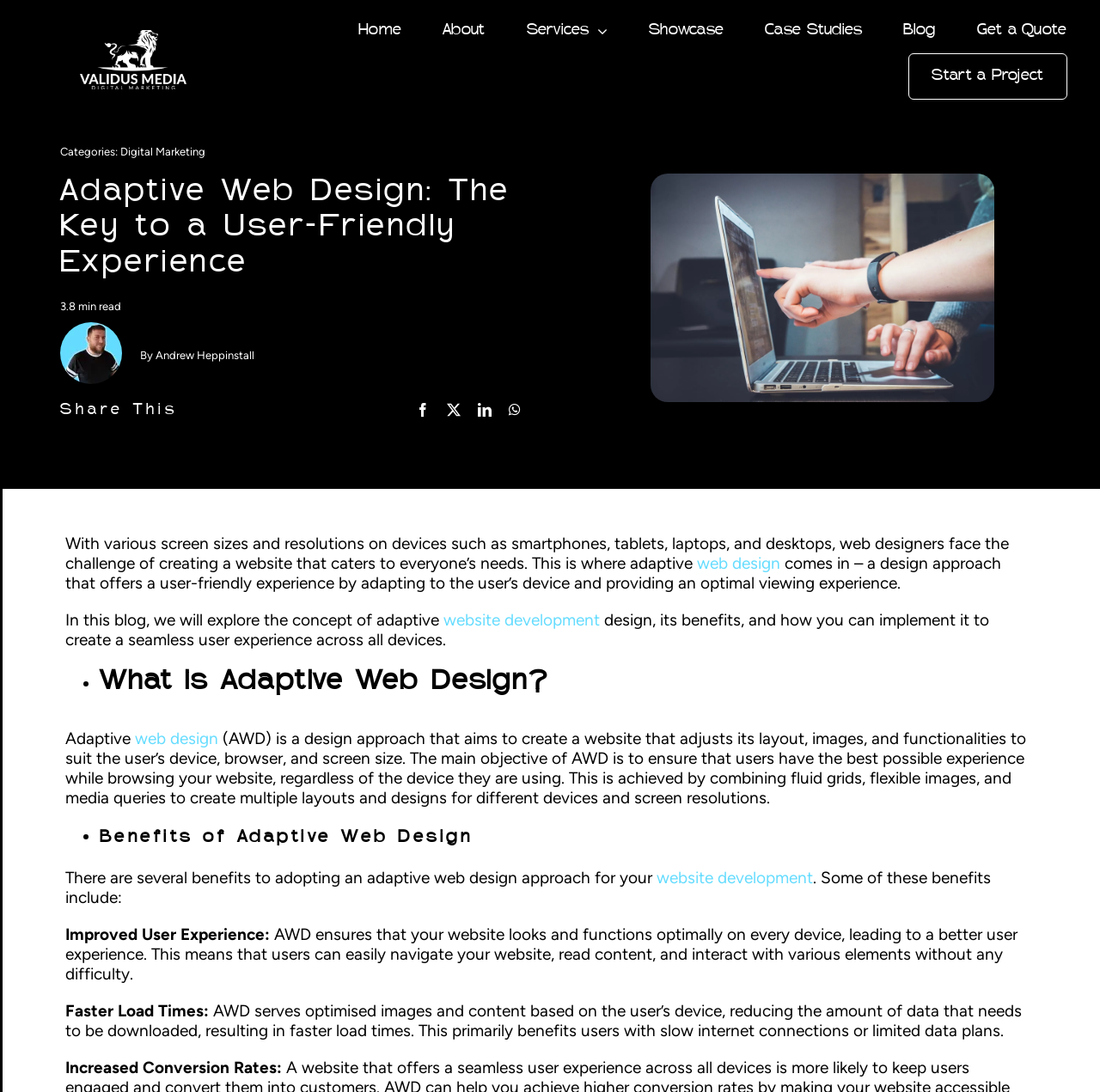Could you locate the bounding box coordinates for the section that should be clicked to accomplish this task: "Read the article by Andrew Heppinstall".

[0.141, 0.32, 0.231, 0.331]